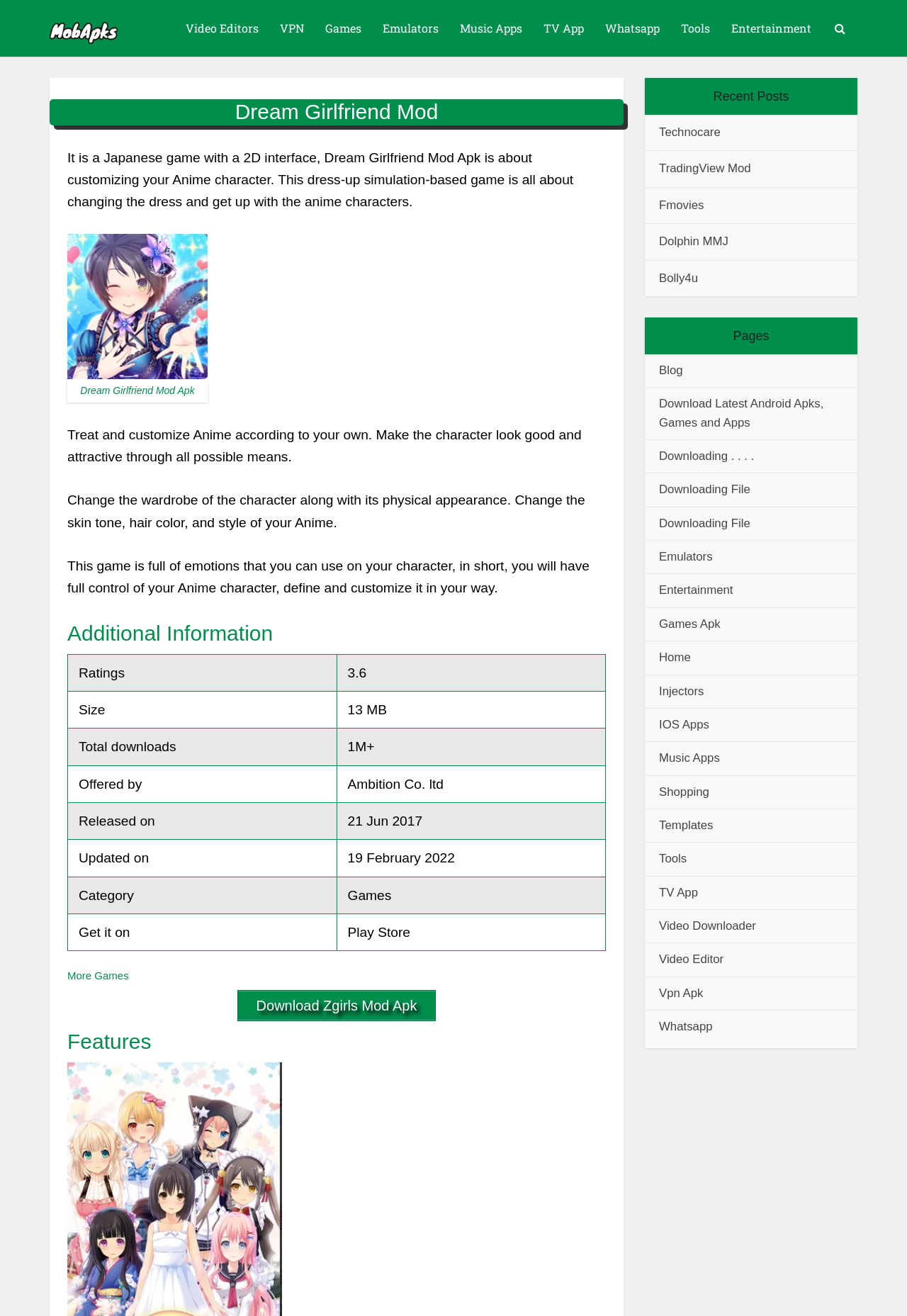Provide the bounding box coordinates of the HTML element described as: "Shopping". The bounding box coordinates should be four float numbers between 0 and 1, i.e., [left, top, right, bottom].

[0.711, 0.589, 0.798, 0.614]